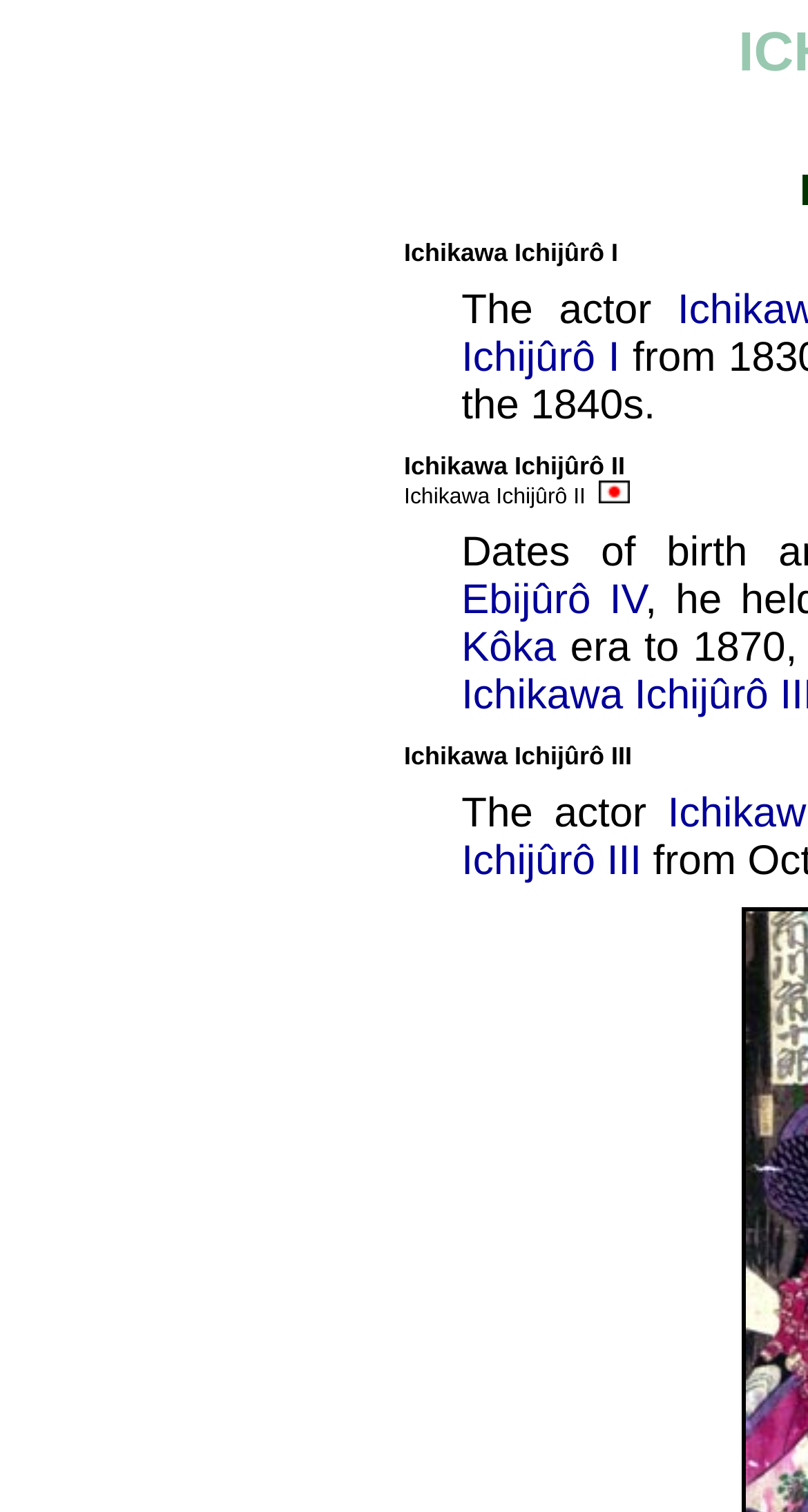Give a detailed overview of the webpage's appearance and contents.

The webpage is about ICHIKAWA ICHIJÛRÔ. At the top, there is a table with three cells, each containing a small amount of whitespace. In the second cell, there is a link labeled "In Japanese" accompanied by a small image with the same label, positioned near the top-right corner of the cell. Below this link, there is another link labeled "Kôka" in the third cell, situated roughly in the middle of the cell. The overall structure of the webpage is simple, with a focus on these two links and the whitespace-filled table cells.